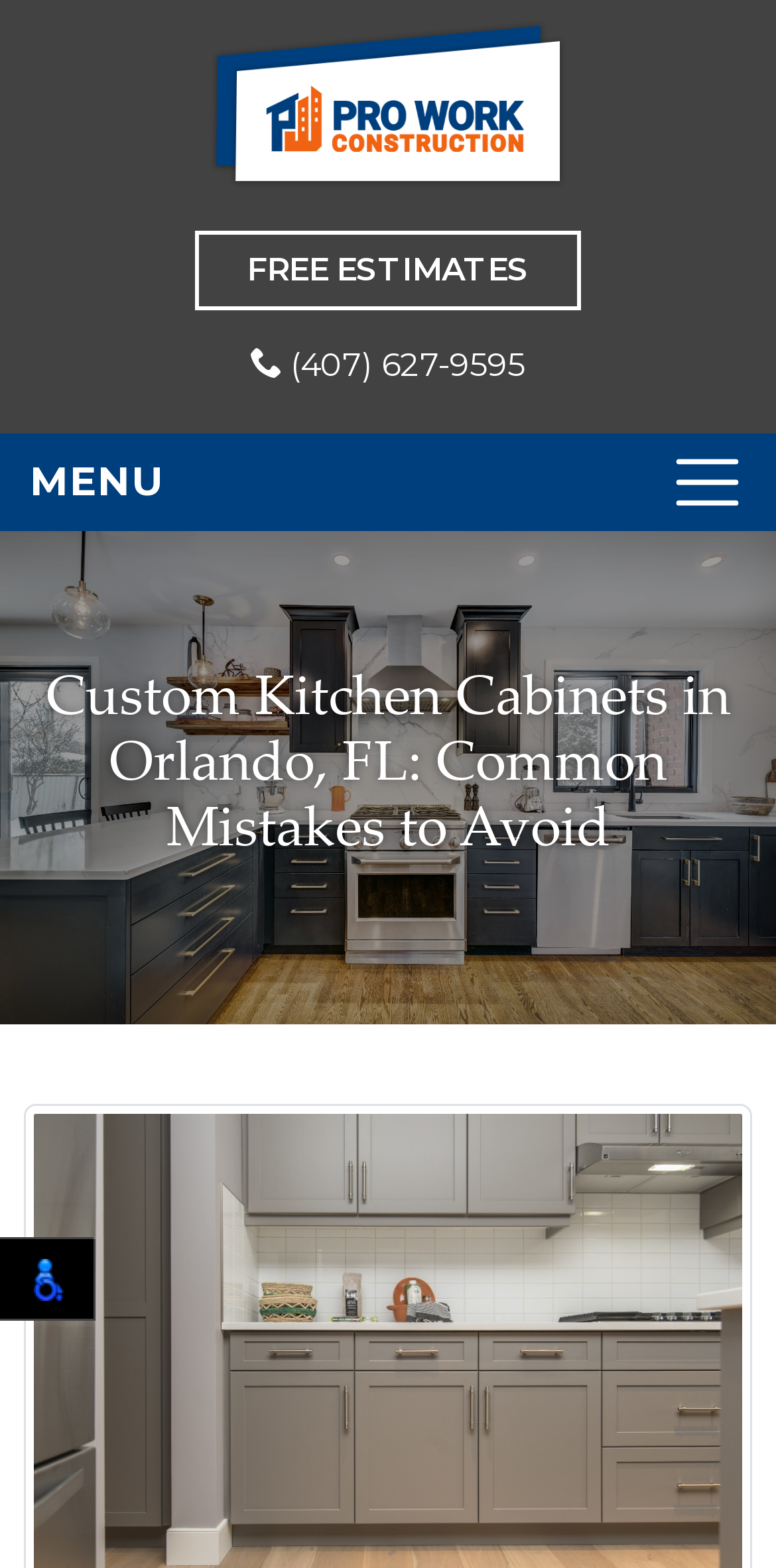Provide a brief response to the question using a single word or phrase: 
What is the call-to-action on the top right?

FREE ESTIMATES